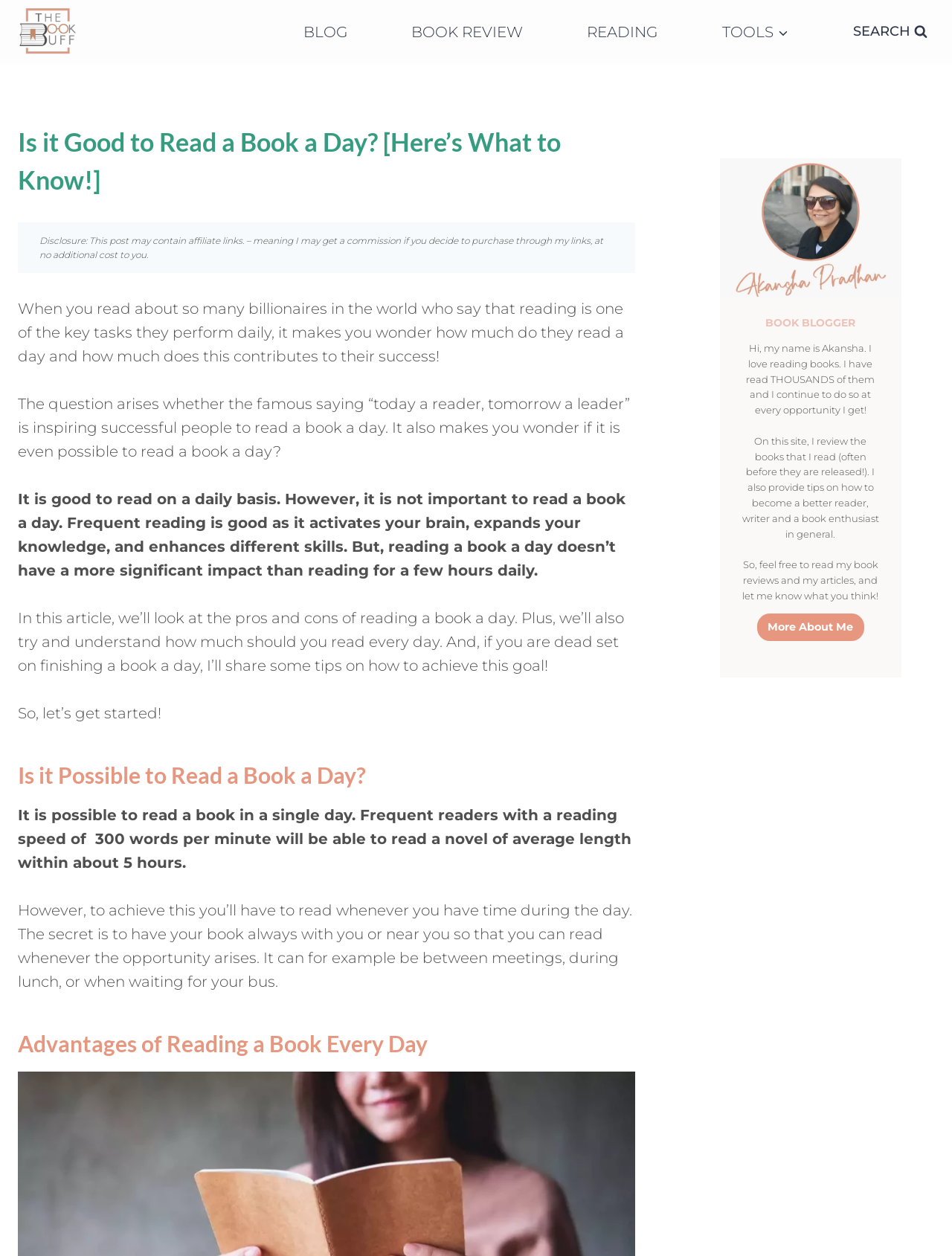Explain in detail what is displayed on the webpage.

The webpage is about reading and books, with a focus on the question of whether it's good to read a book a day. At the top left, there is a logo and a link to "TheBookBuff.com". Below this, there is a navigation menu with links to "BLOG", "BOOK REVIEW", "READING", and "TOOLS", with a child menu option for "TOOLS". 

On the top right, there is a search button with the text "SEARCH" next to it. 

The main content of the page is divided into sections, starting with a heading that asks the question "Is it Good to Read a Book a Day? [Here’s What to Know!]". Below this, there is a disclosure statement about affiliate links, followed by a series of paragraphs discussing the benefits of reading daily, but not necessarily reading a book a day. 

The next section is headed "Is it Possible to Read a Book a Day?" and discusses the feasibility of reading a book in a single day. This is followed by a section on the advantages of reading a book every day. 

On the right side of the page, there is a section about the author, Akansha, who is a book blogger and reviewer. This section includes a brief introduction, a description of the content on the site, and a link to "More About Me". 

At the bottom right of the page, there is a "Scroll to top" button.